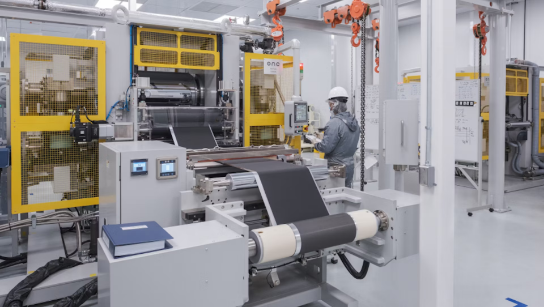Answer the following query concisely with a single word or phrase:
What does the cleanroom environment emphasize?

Safety and precision